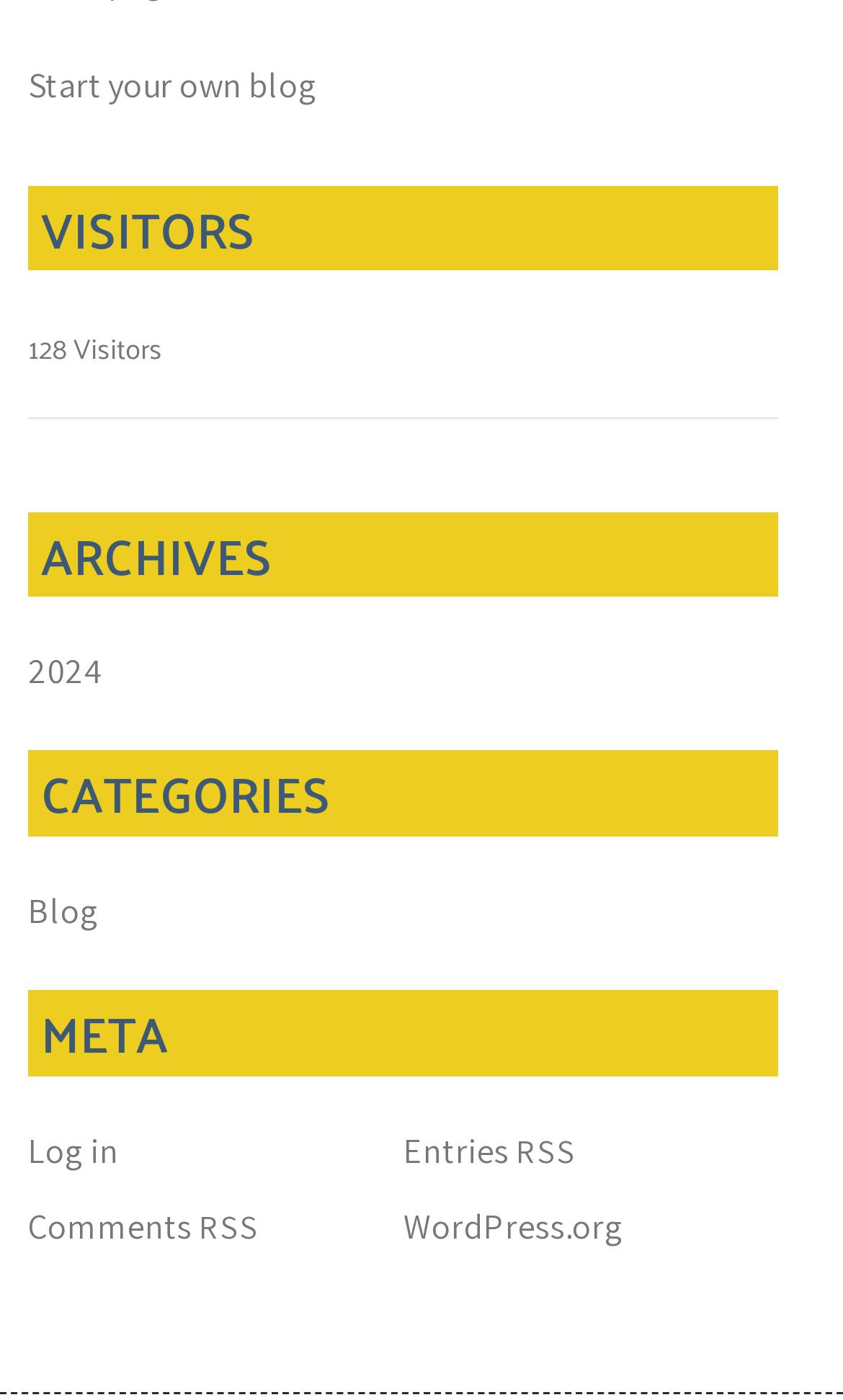What is the name of the category?
Utilize the information in the image to give a detailed answer to the question.

The answer can be found by looking at the 'CATEGORIES' section, where the link 'Blog' is present, indicating that it is a category.